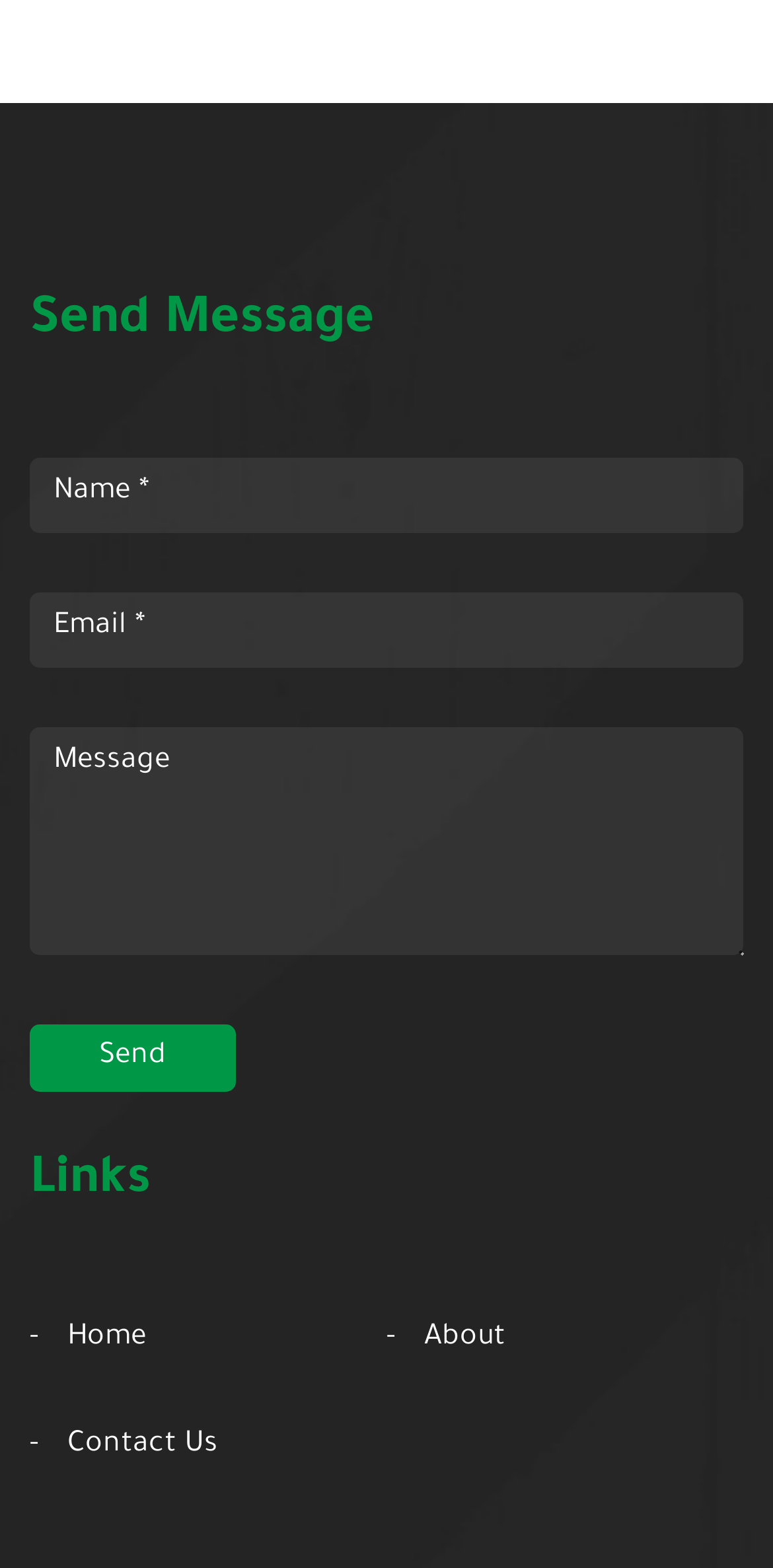What are the available links?
Utilize the information in the image to give a detailed answer to the question.

The webpage has three links at the bottom: Home, About, and Contact Us, which are likely navigation links to other pages on the website.